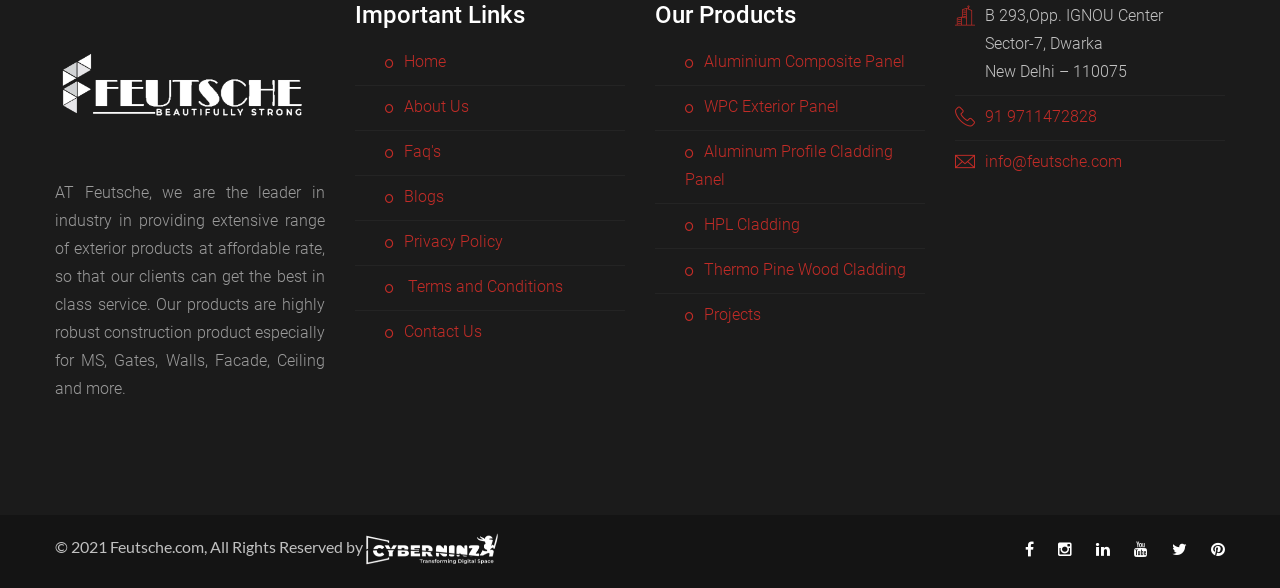Locate the bounding box coordinates of the item that should be clicked to fulfill the instruction: "Visit 'Cyber Ninza' website".

[0.286, 0.913, 0.389, 0.945]